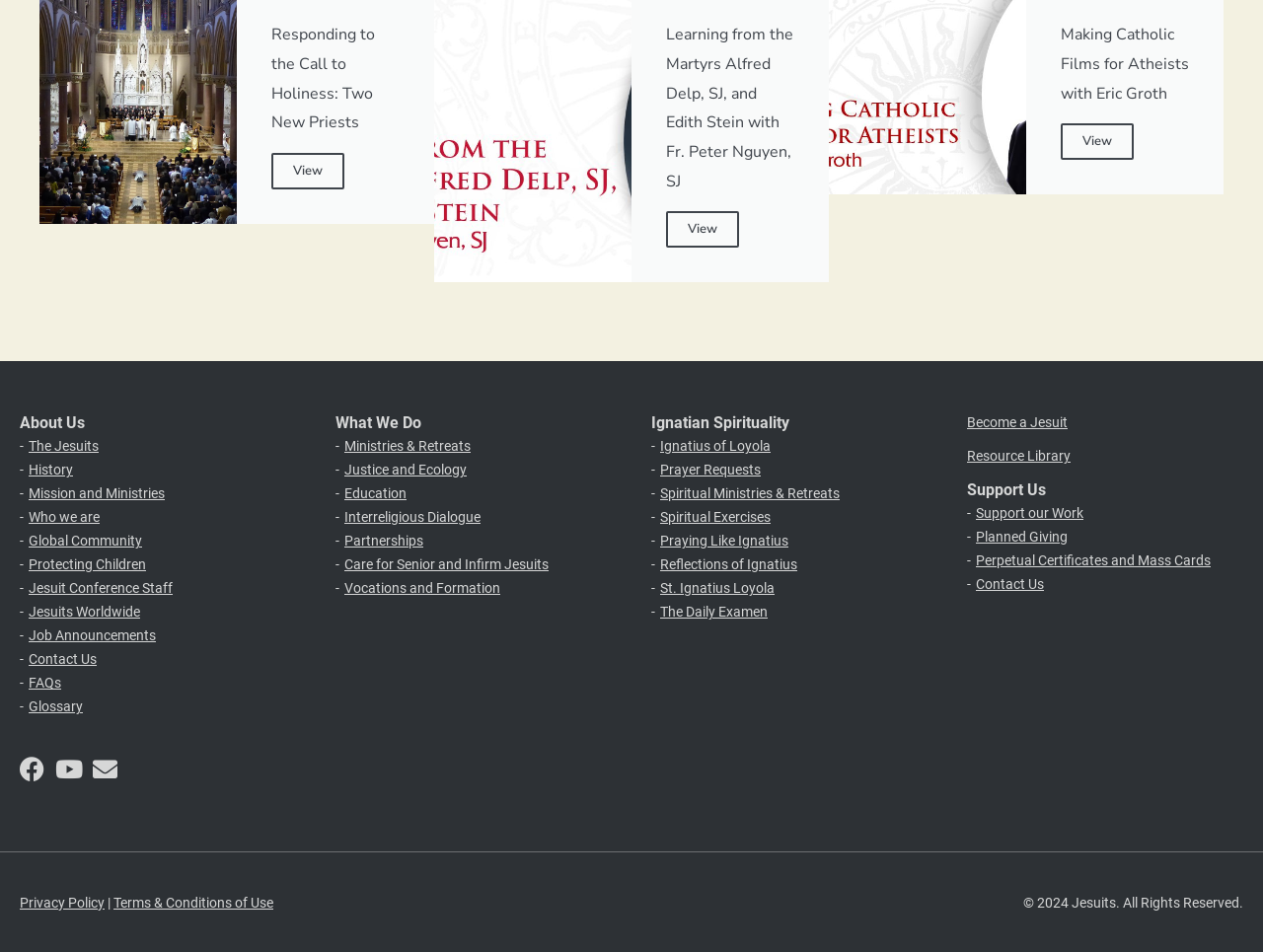Determine the bounding box coordinates of the section to be clicked to follow the instruction: "Support the Jesuits' work". The coordinates should be given as four float numbers between 0 and 1, formatted as [left, top, right, bottom].

[0.773, 0.531, 0.858, 0.548]